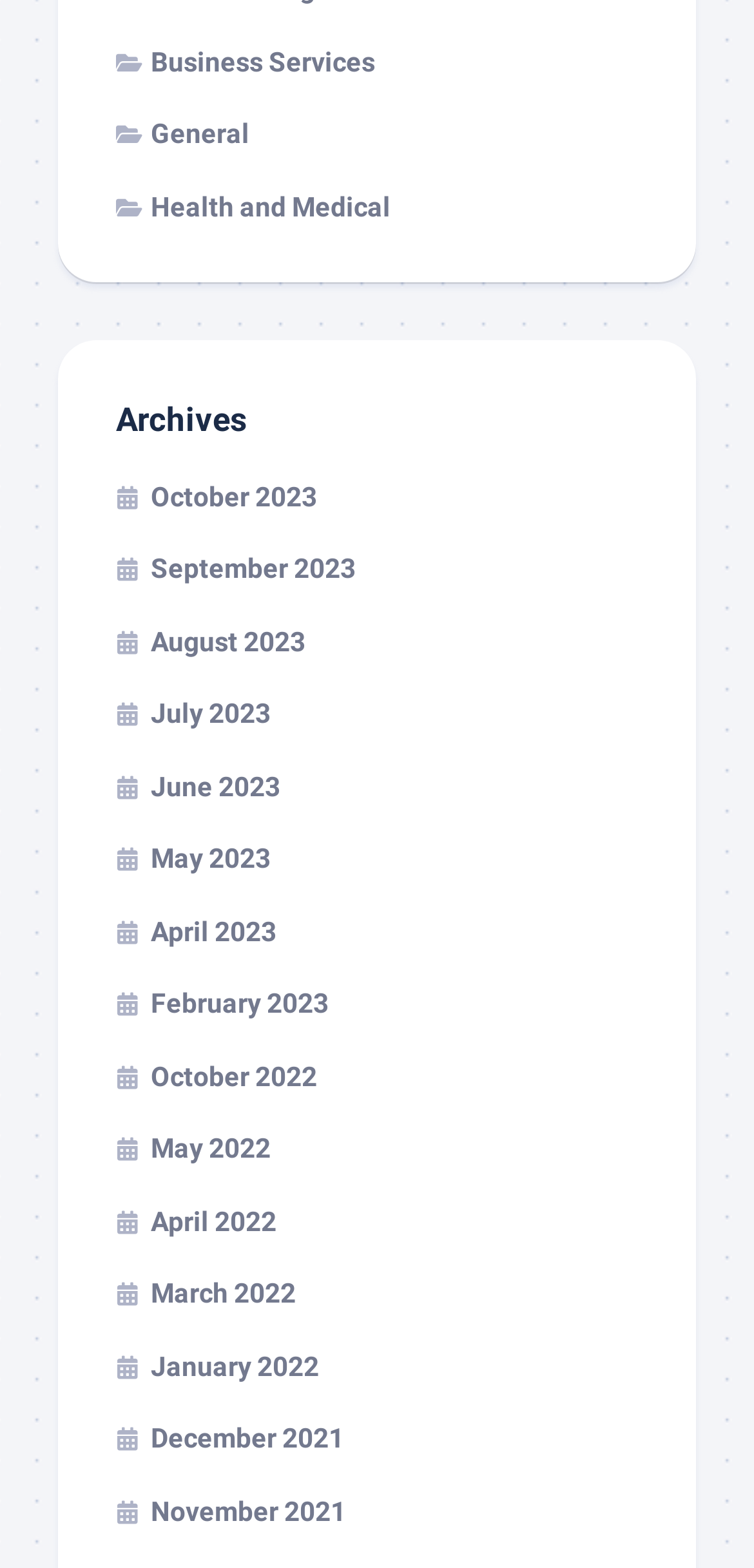How many links are under Business Services?
Refer to the image and provide a one-word or short phrase answer.

1